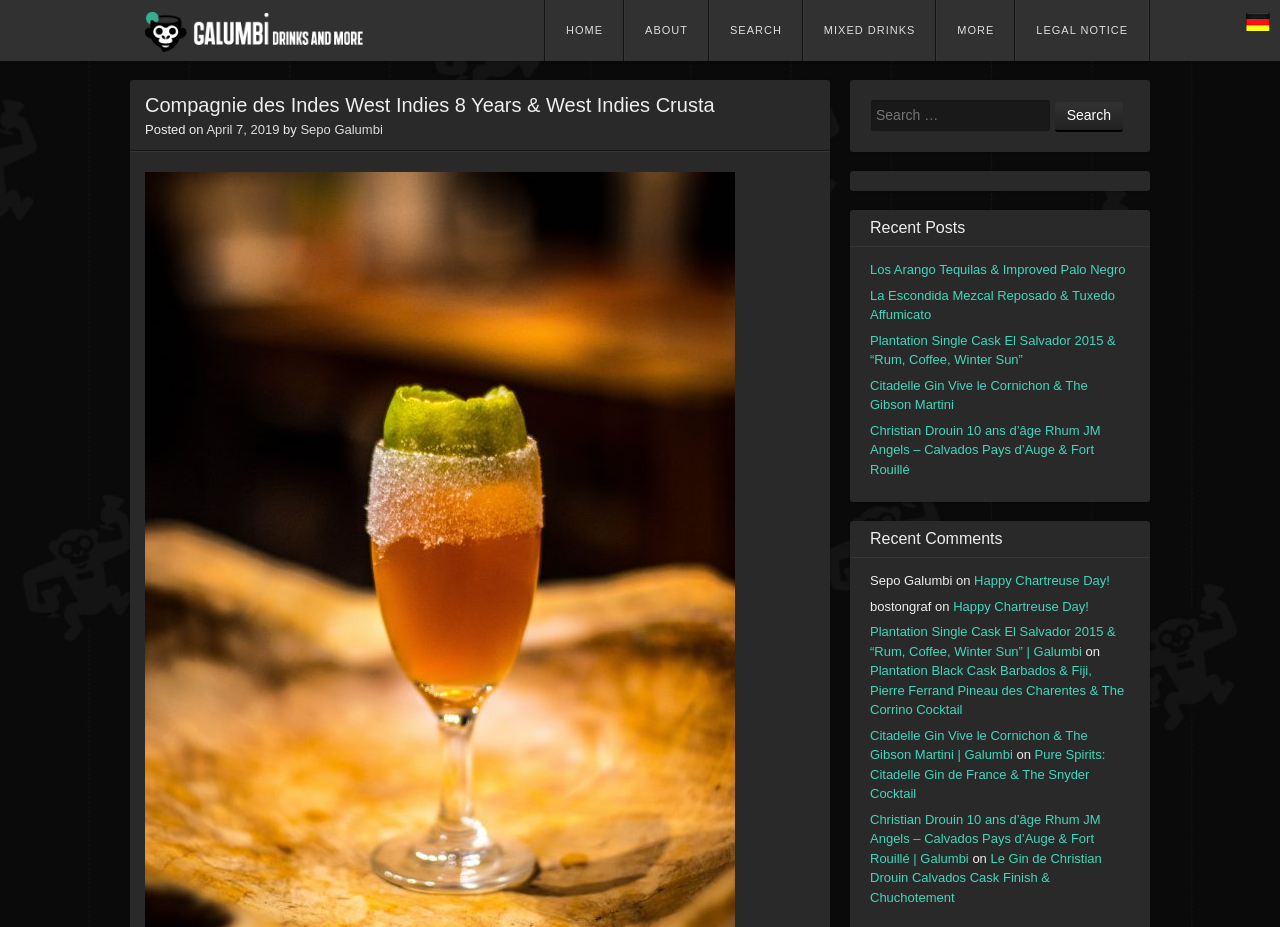Find the bounding box coordinates for the element that must be clicked to complete the instruction: "Search for something". The coordinates should be four float numbers between 0 and 1, indicated as [left, top, right, bottom].

[0.68, 0.108, 0.821, 0.142]